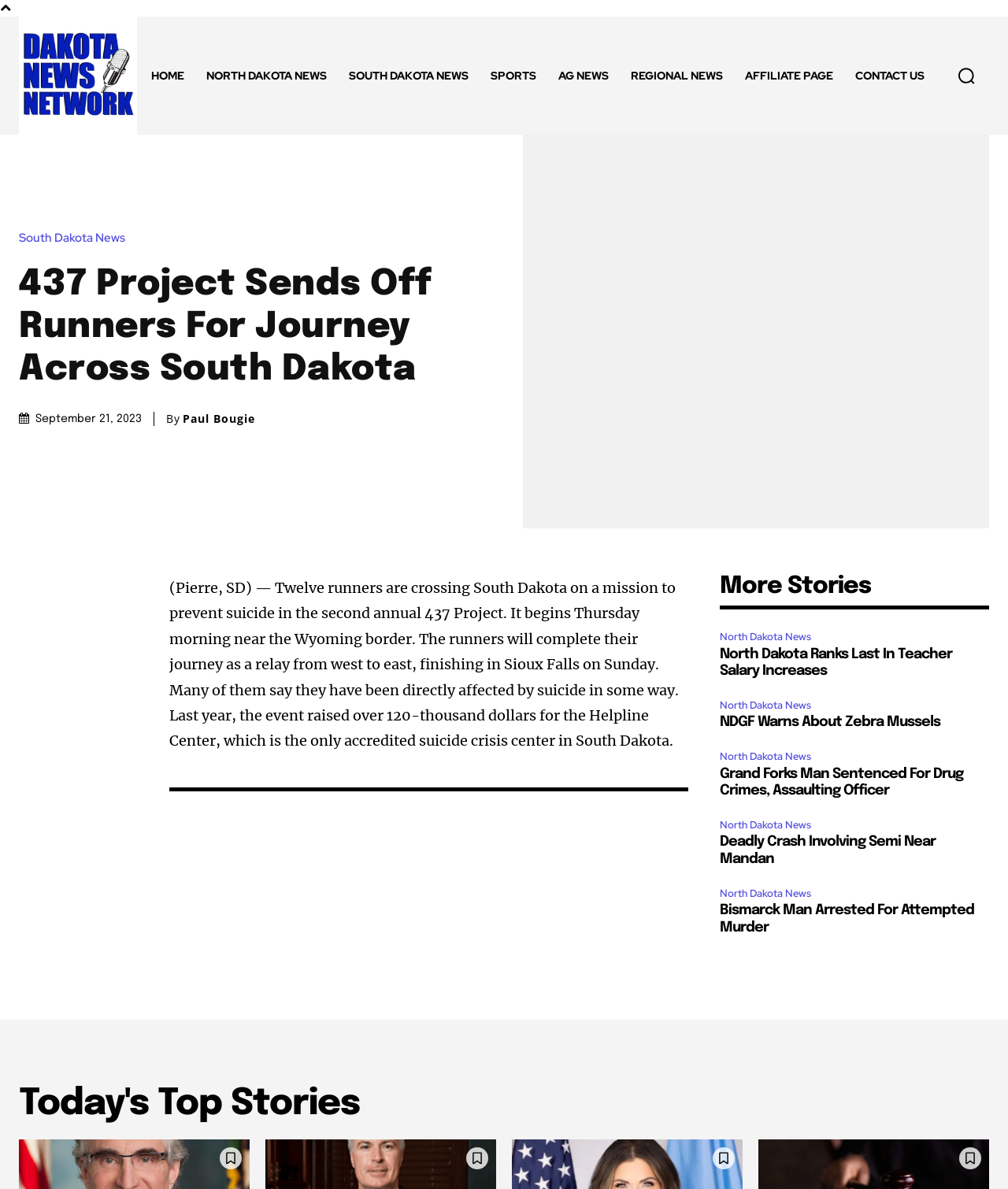Extract the top-level heading from the webpage and provide its text.

437 Project Sends Off Runners For Journey Across South Dakota